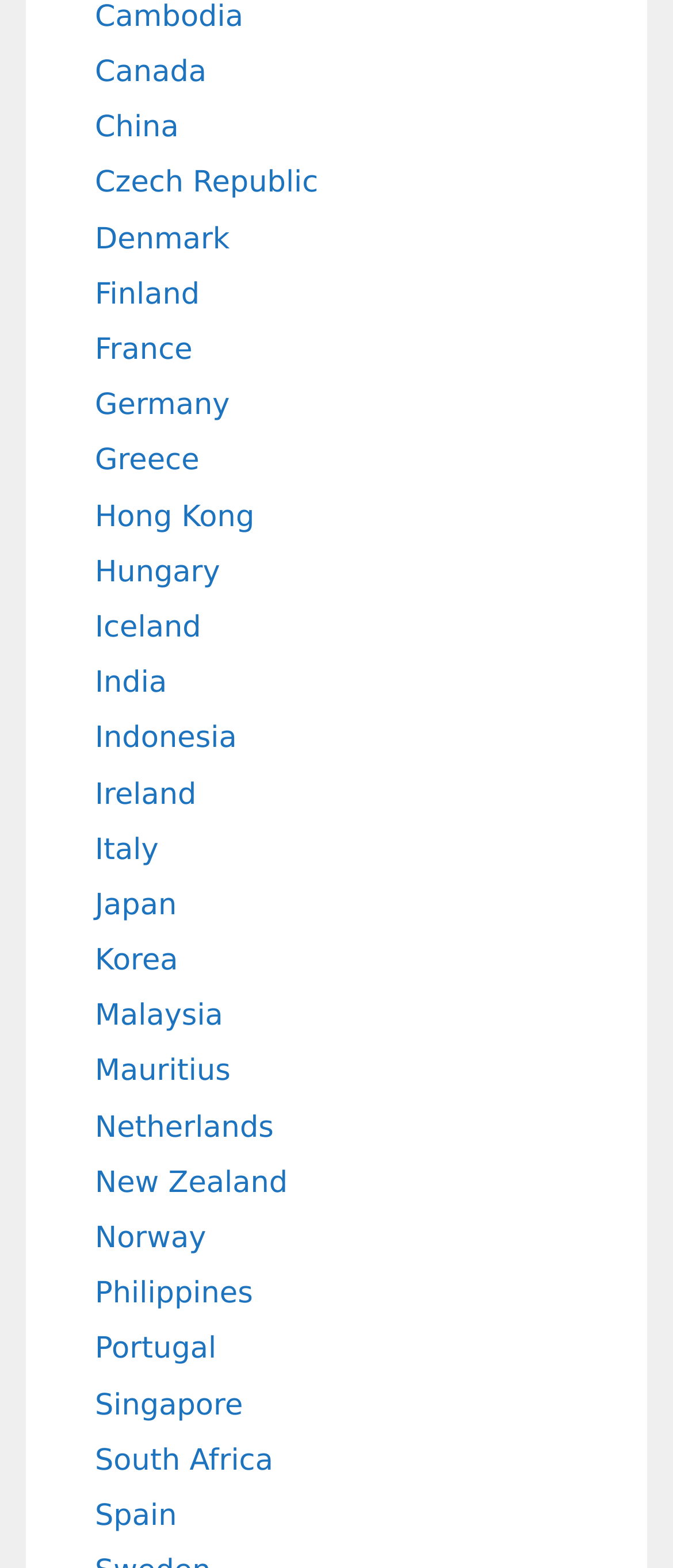What is the first country listed?
From the screenshot, supply a one-word or short-phrase answer.

Canada